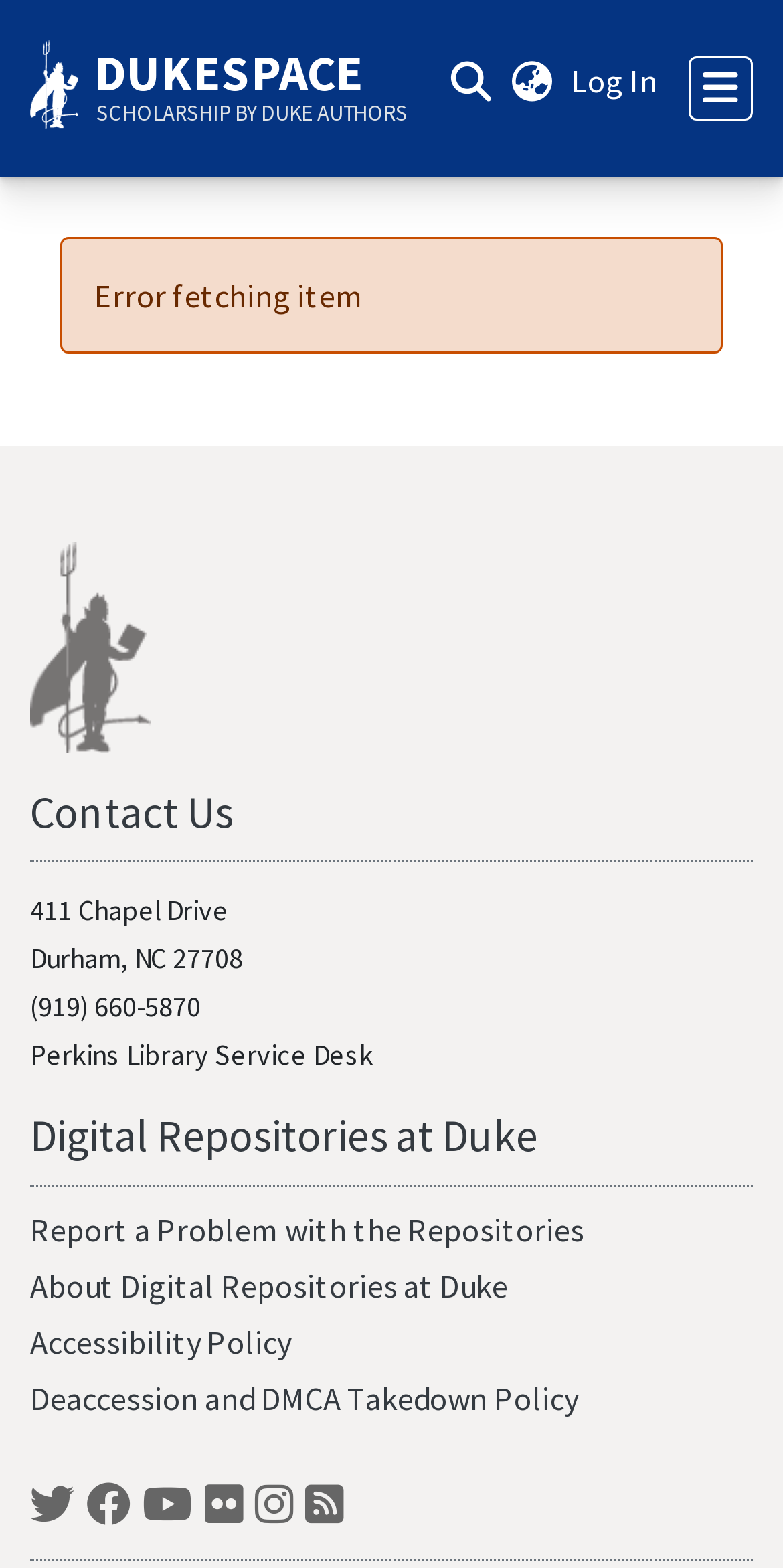What is the name of the library service desk?
Answer the question with just one word or phrase using the image.

Perkins Library Service Desk